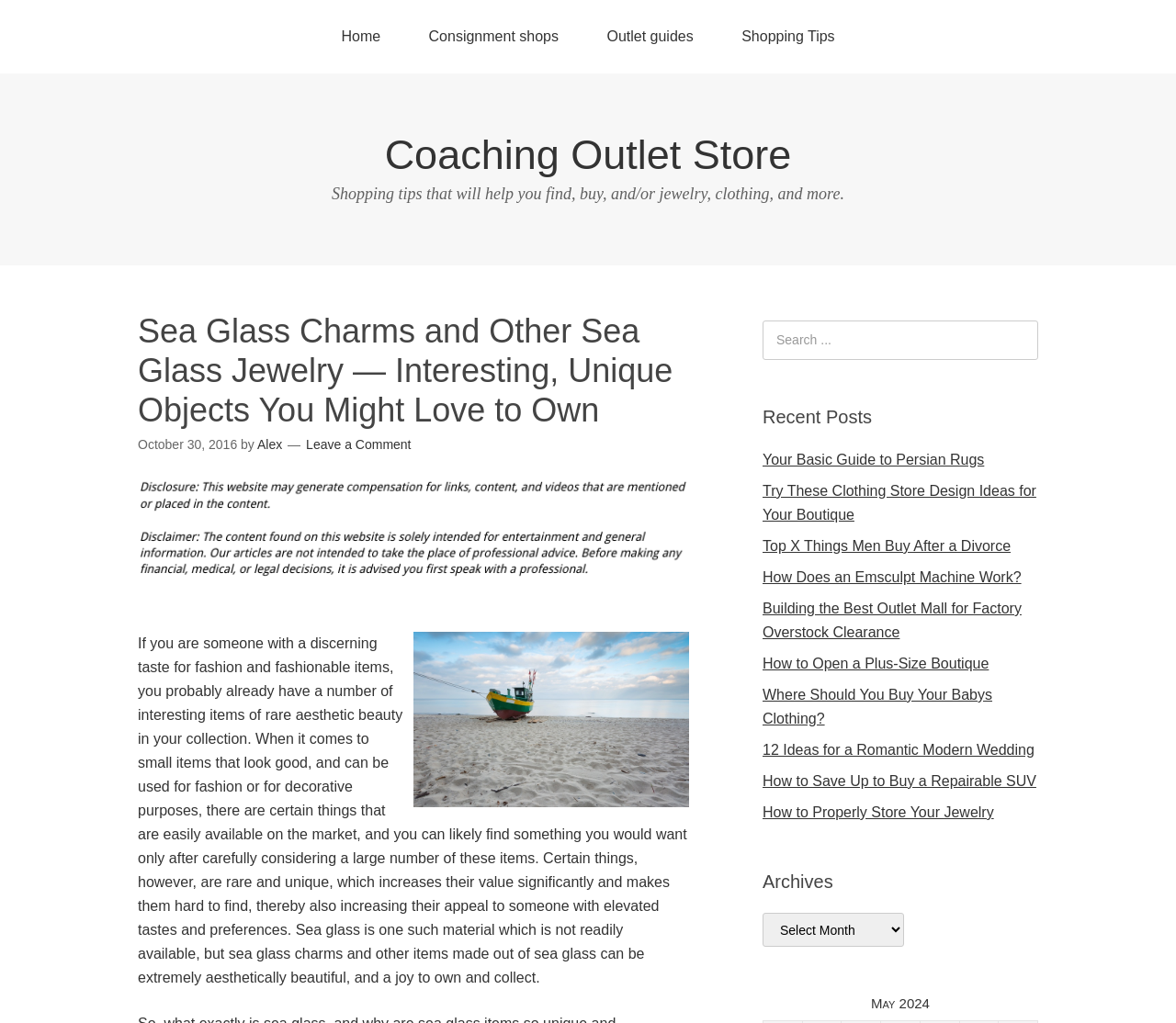What is the purpose of the search box on this webpage? Analyze the screenshot and reply with just one word or a short phrase.

Search for items